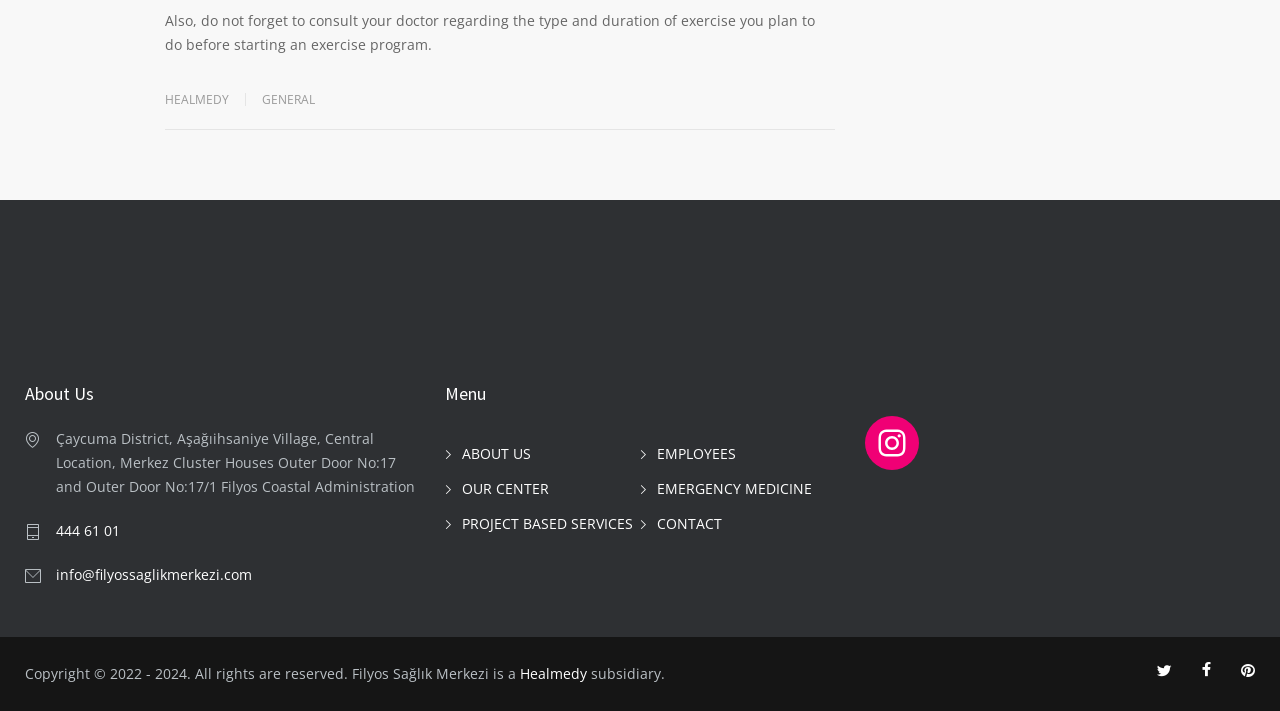Extract the bounding box coordinates of the UI element described: "Instagram". Provide the coordinates in the format [left, top, right, bottom] with values ranging from 0 to 1.

[0.676, 0.586, 0.718, 0.662]